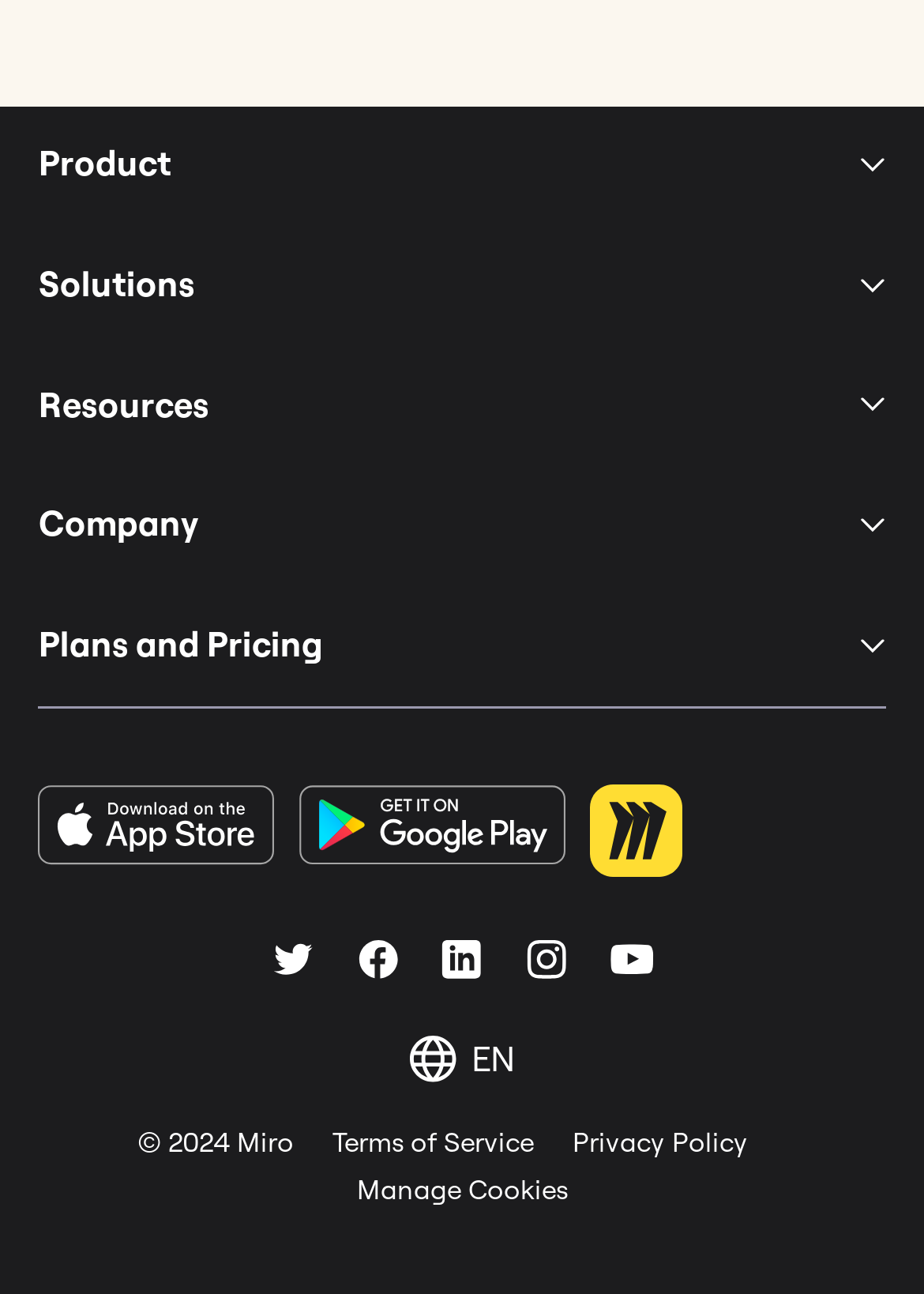Answer the following in one word or a short phrase: 
What is the copyright year of the webpage?

2024